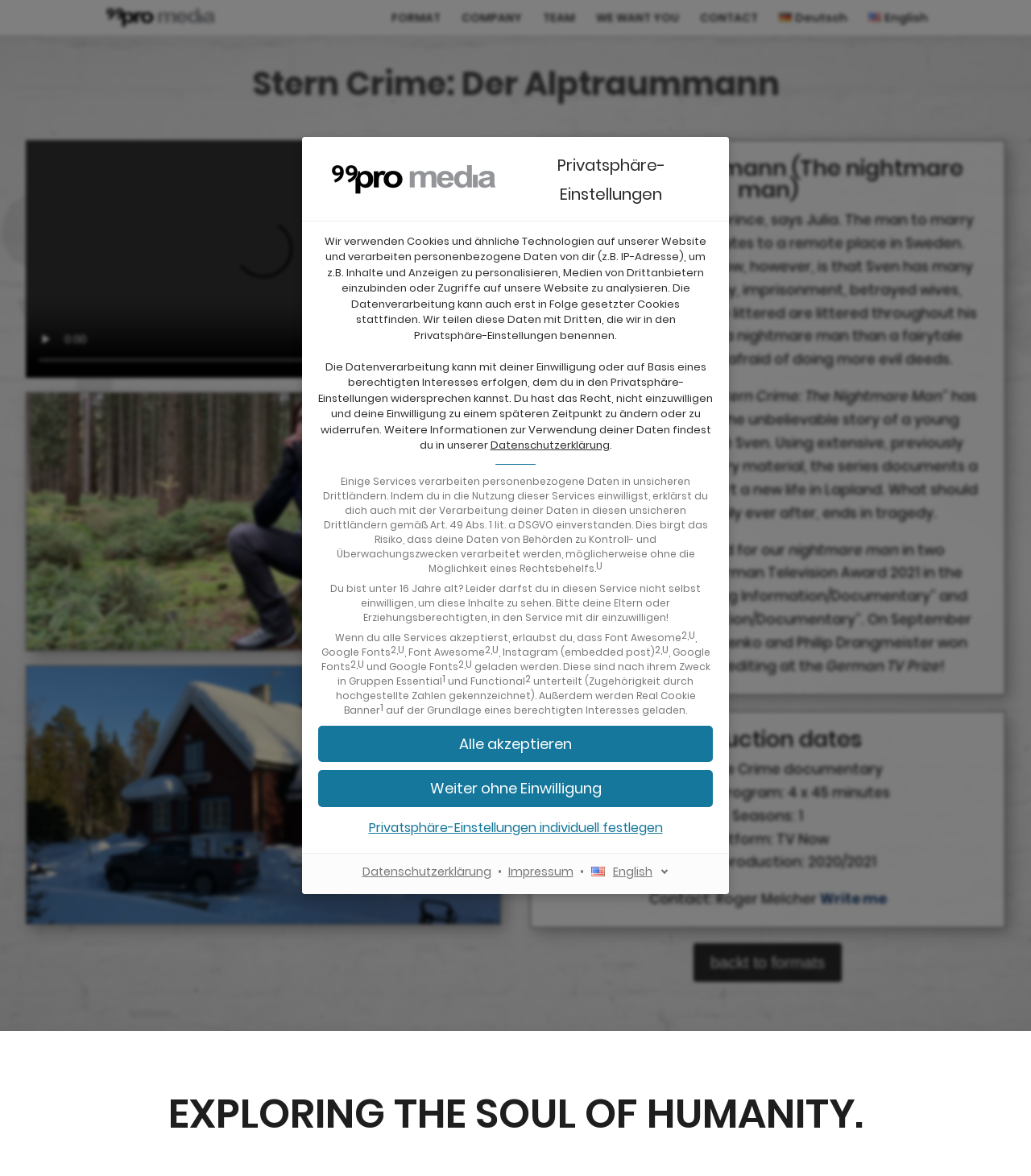What is the relationship between the services listed in the 'Privatsphäre-Einstellungen' dialog?
We need a detailed and meticulous answer to the question.

The services listed in the 'Privatsphäre-Einstellungen' dialog, such as Font Awesome, Google Fonts, and Instagram, all process personal data, and users are given the option to accept or decline their use.